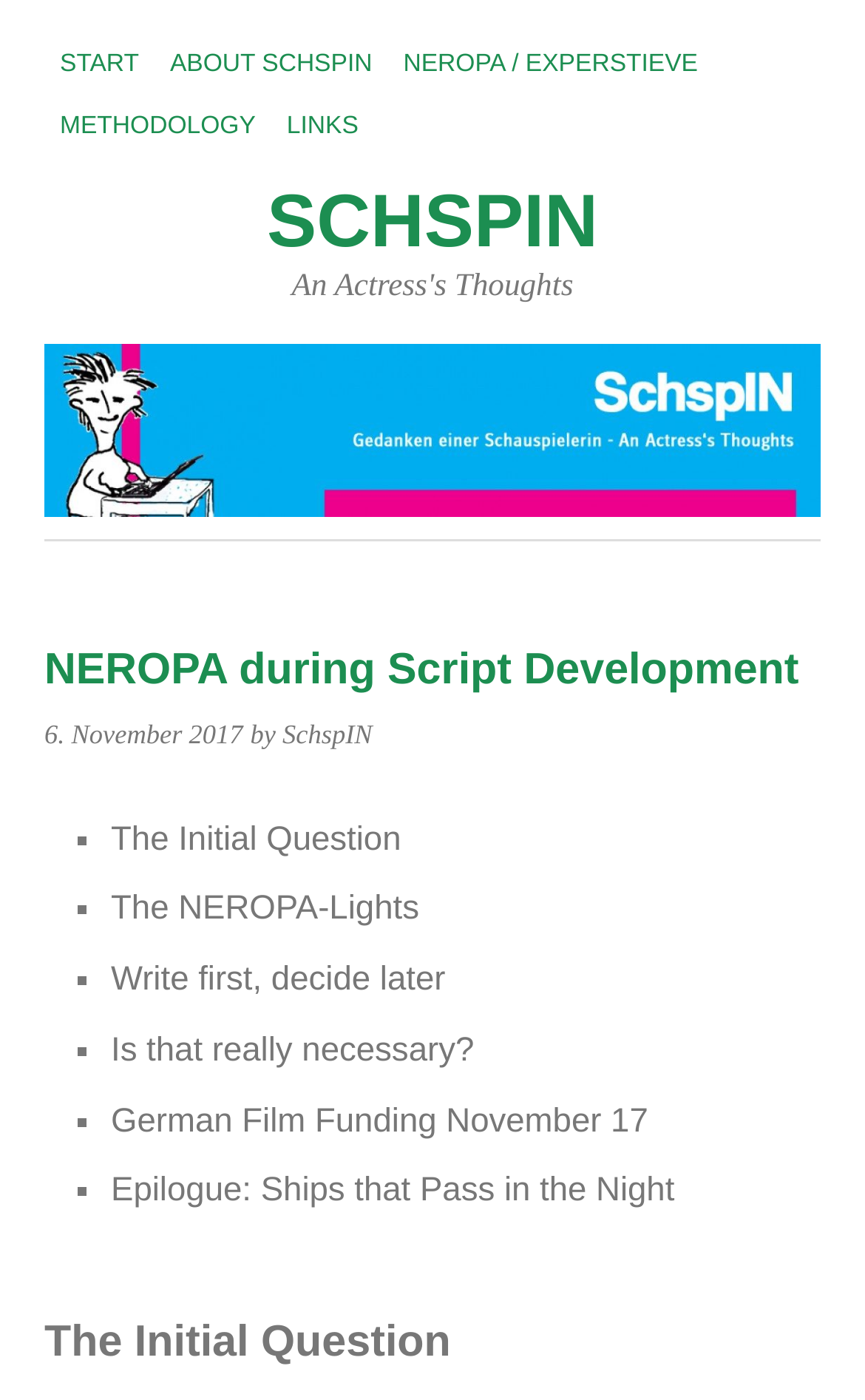What is the name of the actress?
Based on the image, provide your answer in one word or phrase.

SchspIN